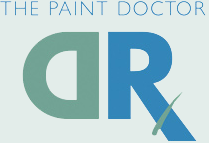Elaborate on the image by describing it in detail.

The image features the logo of "The Paint Doctor," symbolizing a professional and reliable painting service. The design prominently incorporates the letters "D" and "R" in a stylized manner, representing the brand's name while evoking a sense of professionalism. The color palette is soothing yet vibrant, with shades of green and blue, suggesting freshness and quality. This logo reflects the brand's commitment to service excellence, quality craftsmanship, and its role as a trusted partner for both residential and commercial clients in the Atlanta area. The image is positioned within a section that emphasizes partnerships and affiliations, underscoring the company's established reputation and extensive industry involvement.